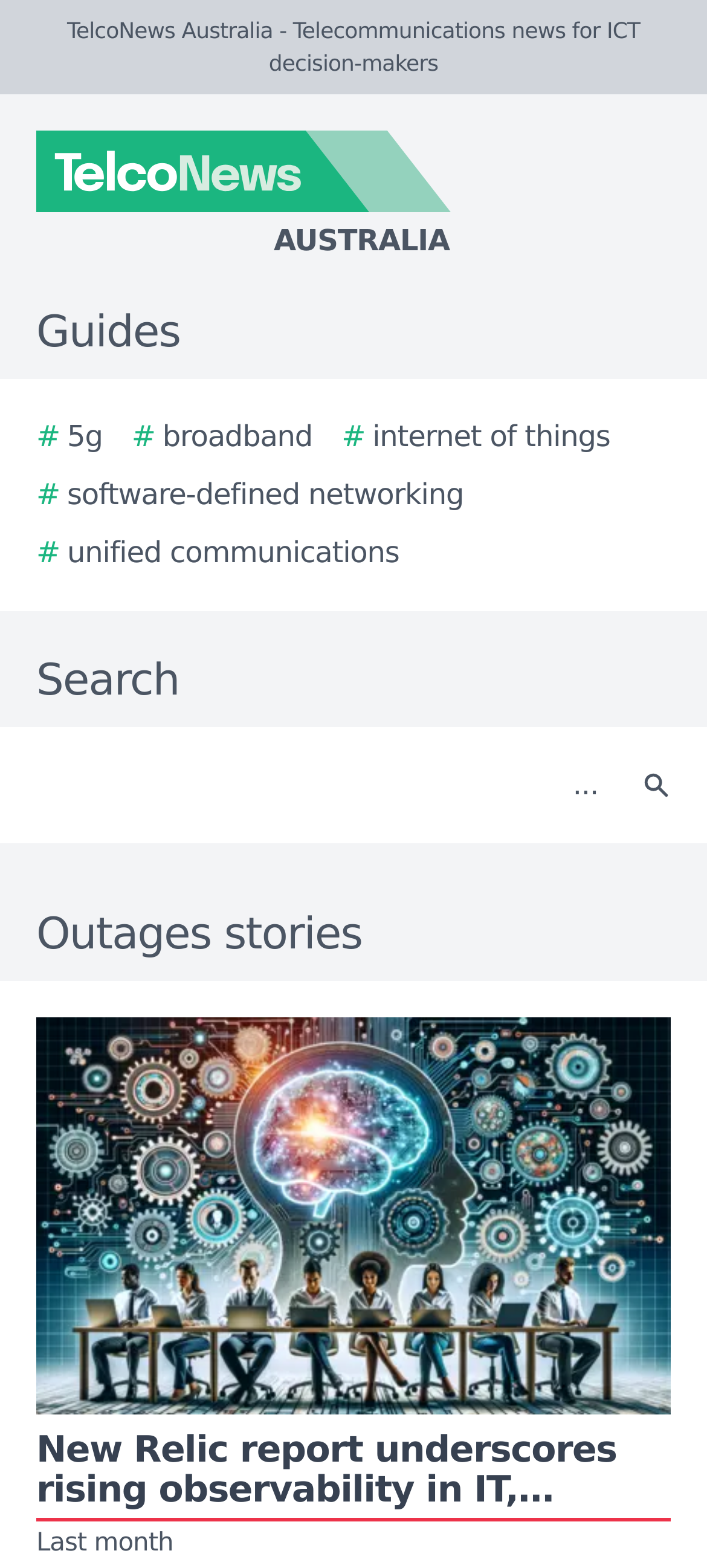Offer an in-depth caption of the entire webpage.

The webpage is titled "Outages stories - TelcoNews Australia" and appears to be a news website focused on telecommunications. At the top, there is a logo of TelcoNews Australia, accompanied by a tagline "Telecommunications news for ICT decision-makers". 

Below the logo, there is a navigation menu with links to various guides, including "5g", "broadband", "internet of things", "software-defined networking", and "unified communications". 

To the right of the navigation menu, there is a search bar with a placeholder text "Search" and a search button. The search button has a small icon. 

The main content of the webpage is headed by a title "Outages stories", which is followed by a story image that takes up most of the page.